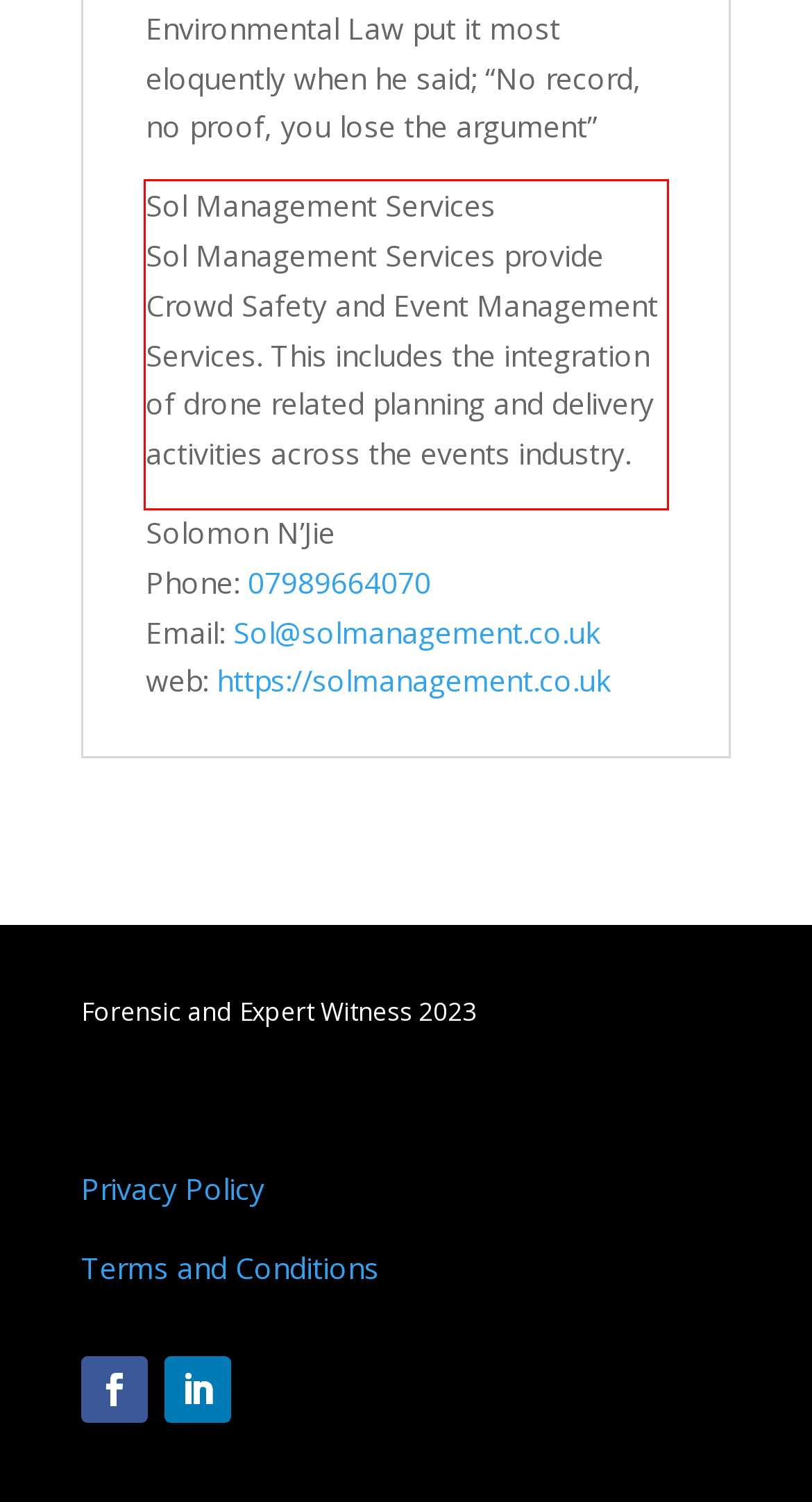Given a screenshot of a webpage containing a red rectangle bounding box, extract and provide the text content found within the red bounding box.

Sol Management Services Sol Management Services provide Crowd Safety and Event Management Services. This includes the integration of drone related planning and delivery activities across the events industry.